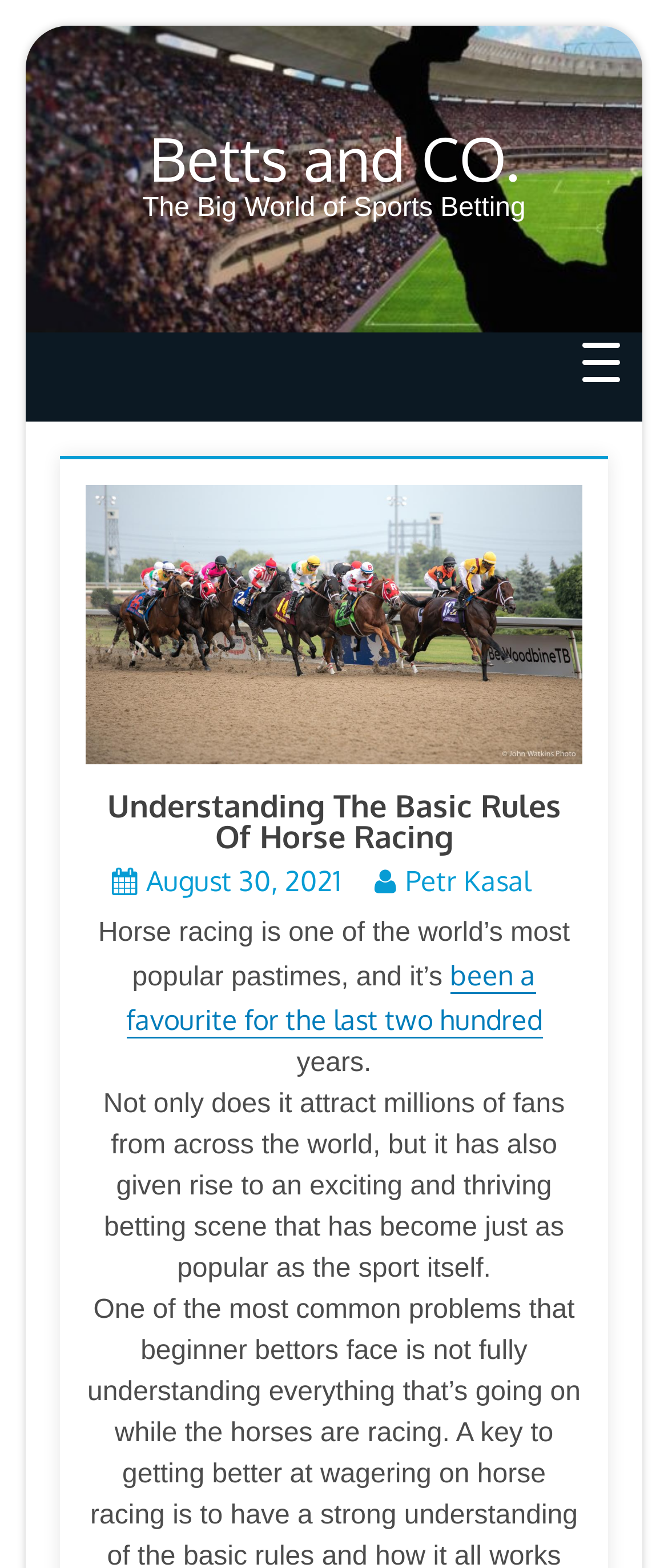What is the main theme of the article?
Using the information from the image, answer the question thoroughly.

I inferred the main theme of the article by reading the surrounding text which mentions betting and horse racing, and the fact that the article is talking about the basic rules of horse racing, which is likely related to betting.